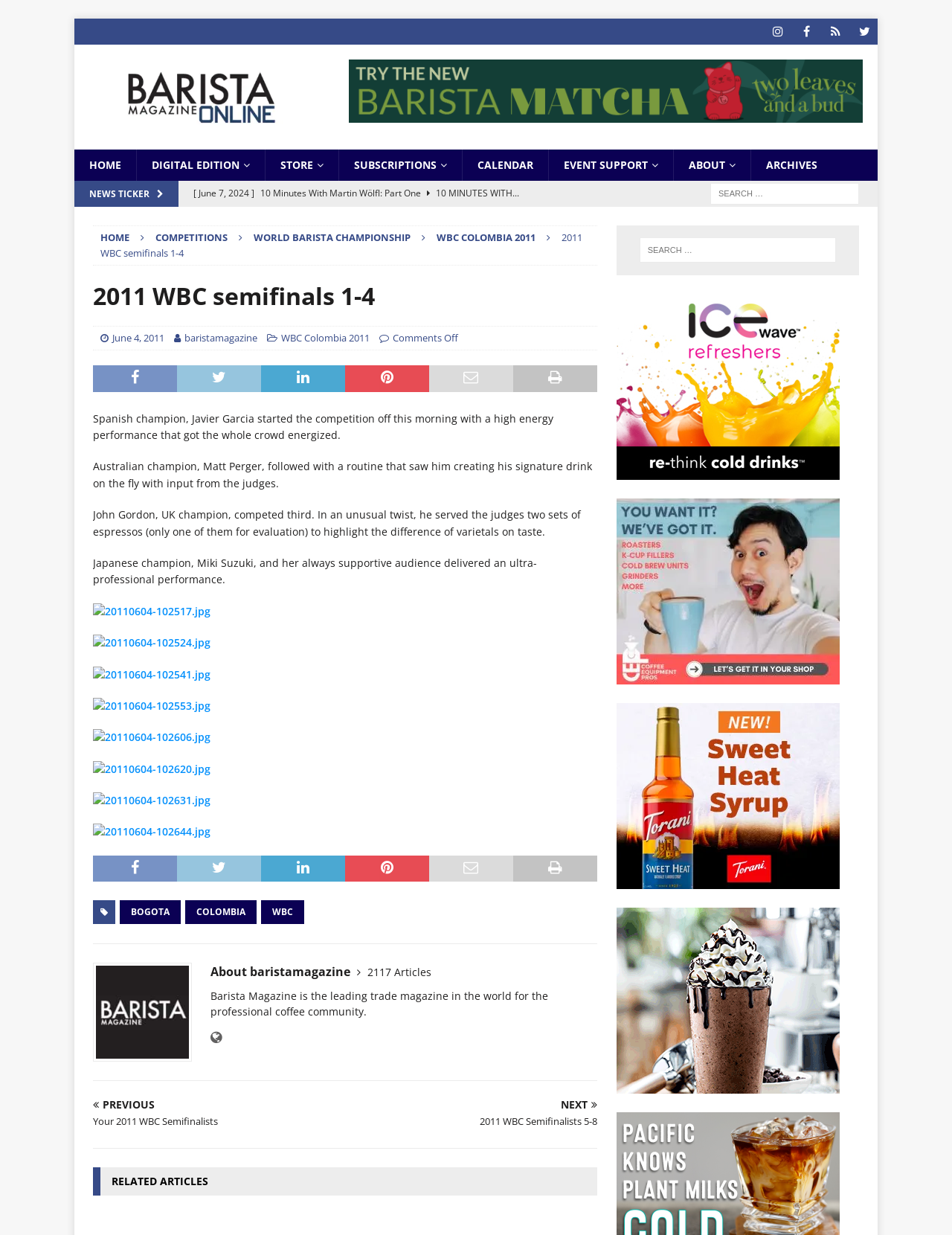Can you determine the bounding box coordinates of the area that needs to be clicked to fulfill the following instruction: "Go to the next page of 2011 WBC semifinalists"?

[0.369, 0.891, 0.627, 0.915]